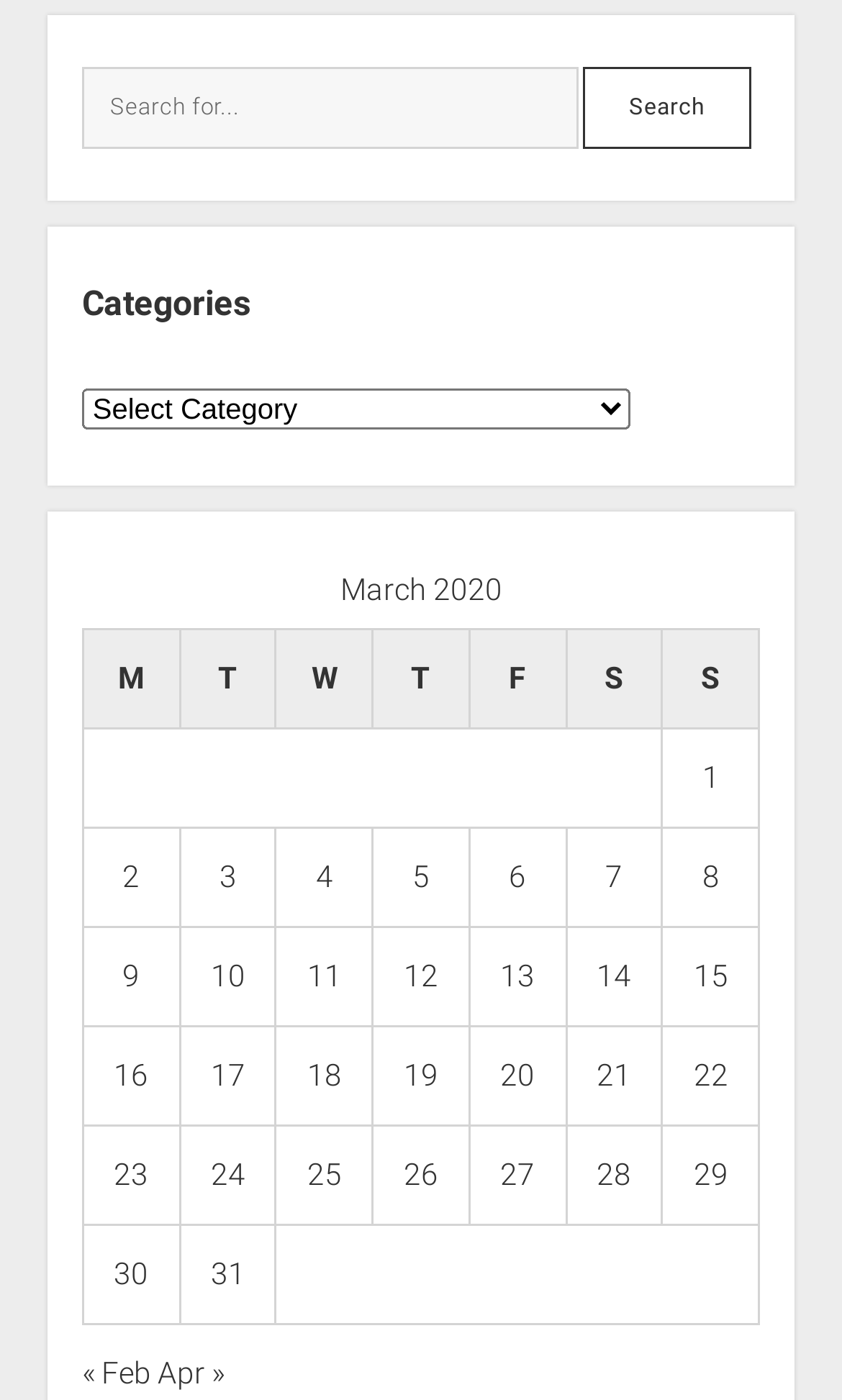Determine the bounding box coordinates for the UI element with the following description: "parent_node: Search value="Search"". The coordinates should be four float numbers between 0 and 1, represented as [left, top, right, bottom].

[0.691, 0.048, 0.893, 0.106]